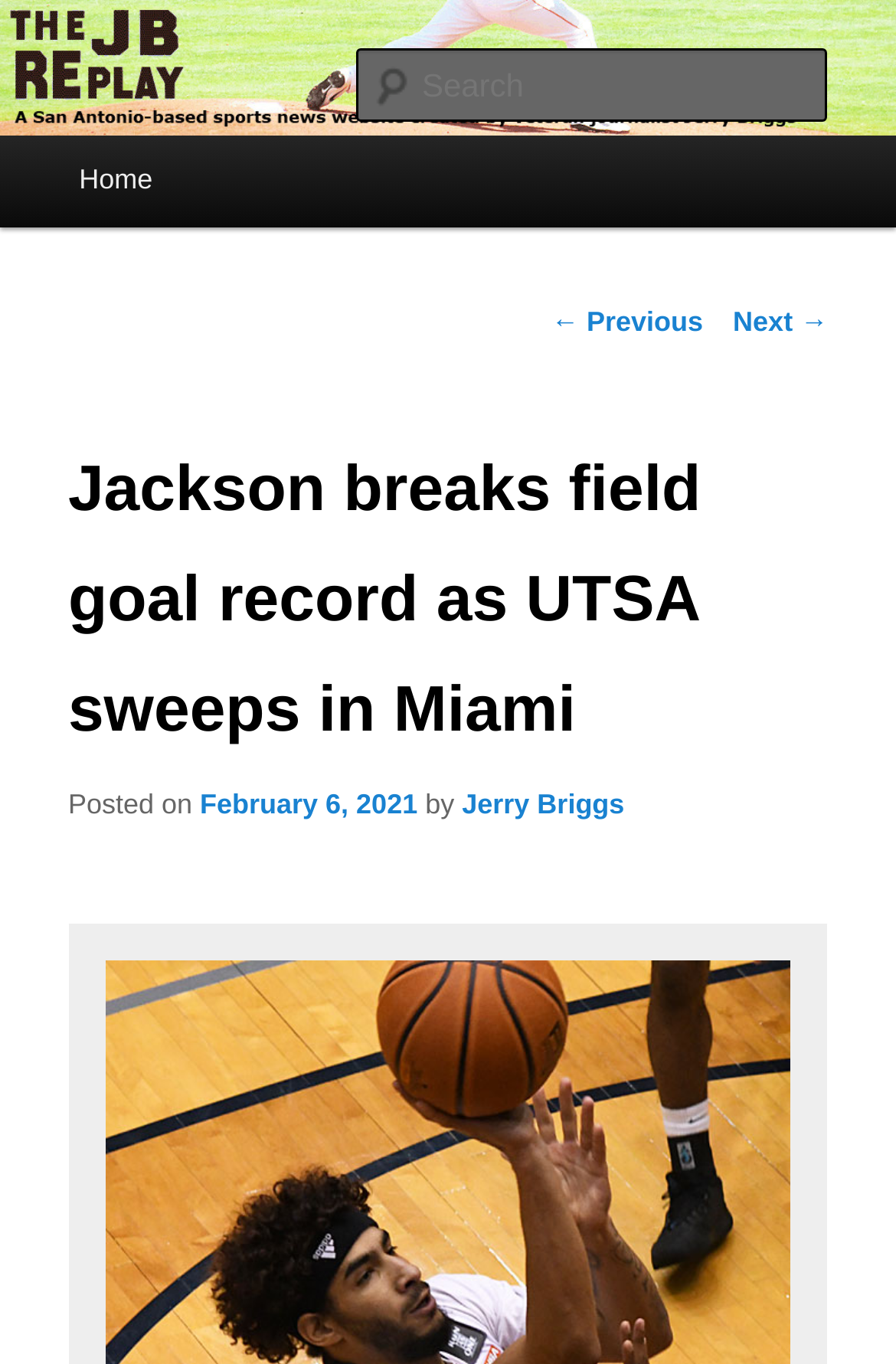Please find and report the primary heading text from the webpage.

The JB Replay